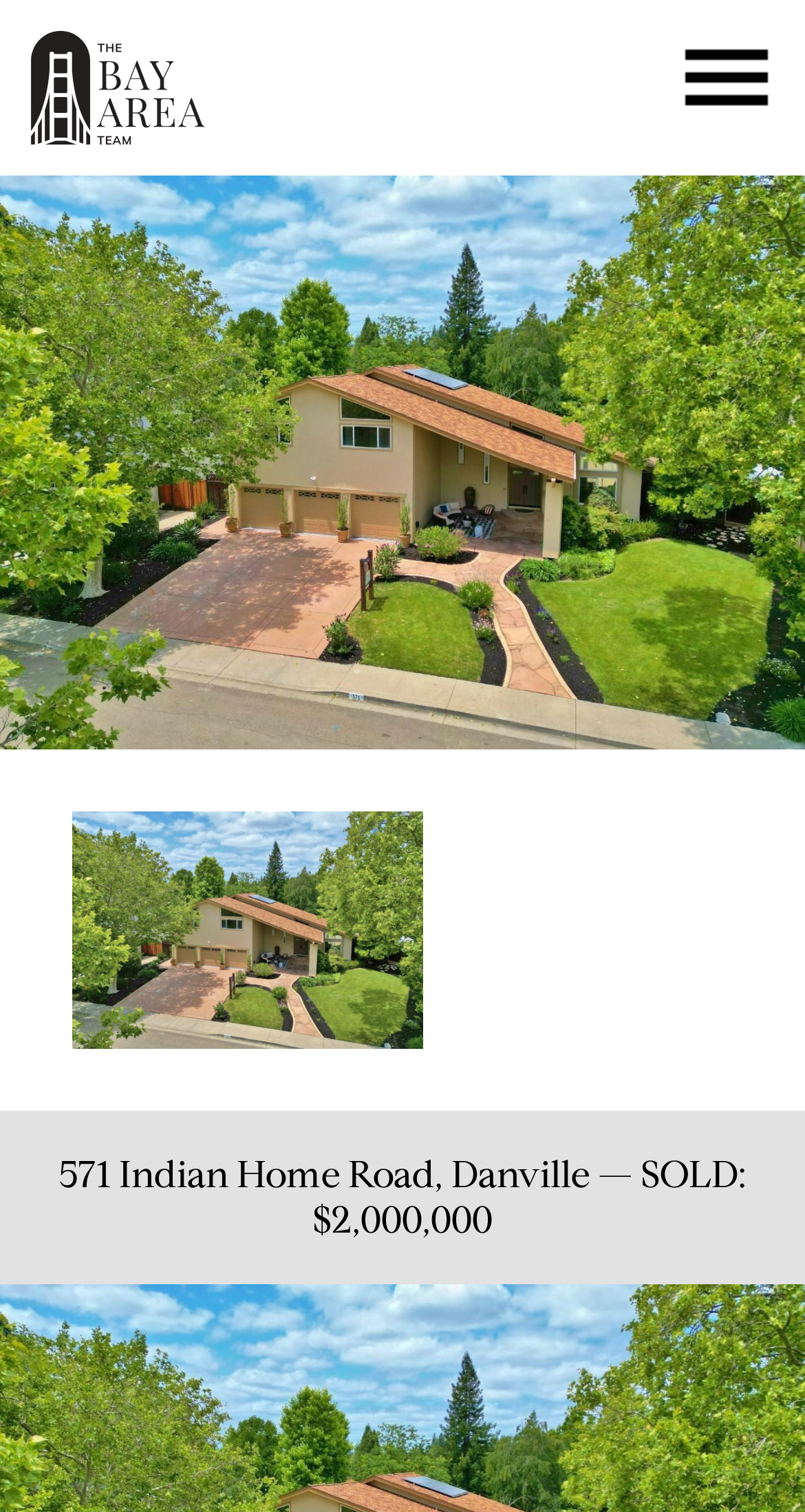Create a detailed narrative describing the layout and content of the webpage.

This webpage appears to be a real estate listing for a property located at 571 Indian Home Road in Danville. At the top of the page, there are two links: "The Bay Area Team" on the left and "Menu" on the right. Below these links, there is a large image that spans the entire width of the page, showcasing a photo of the property.

Underneath the image, there is a dropdown menu with an option "571 Indian Home Rd Front" that is not selected by default. When selected, it likely displays a different image of the property's front.

The main content of the page is headed by a title "571 Indian Home Road, Danville — SOLD: $2,000,000", which indicates that the property has been sold for $2 million. This title is centered at the bottom of the page.

There is also a brief description of the property, mentioning that it is an upgraded home in a fabulous neighborhood, conveniently located near downtown Danville. However, this description is not prominently displayed on the page and may require further scrolling to access.